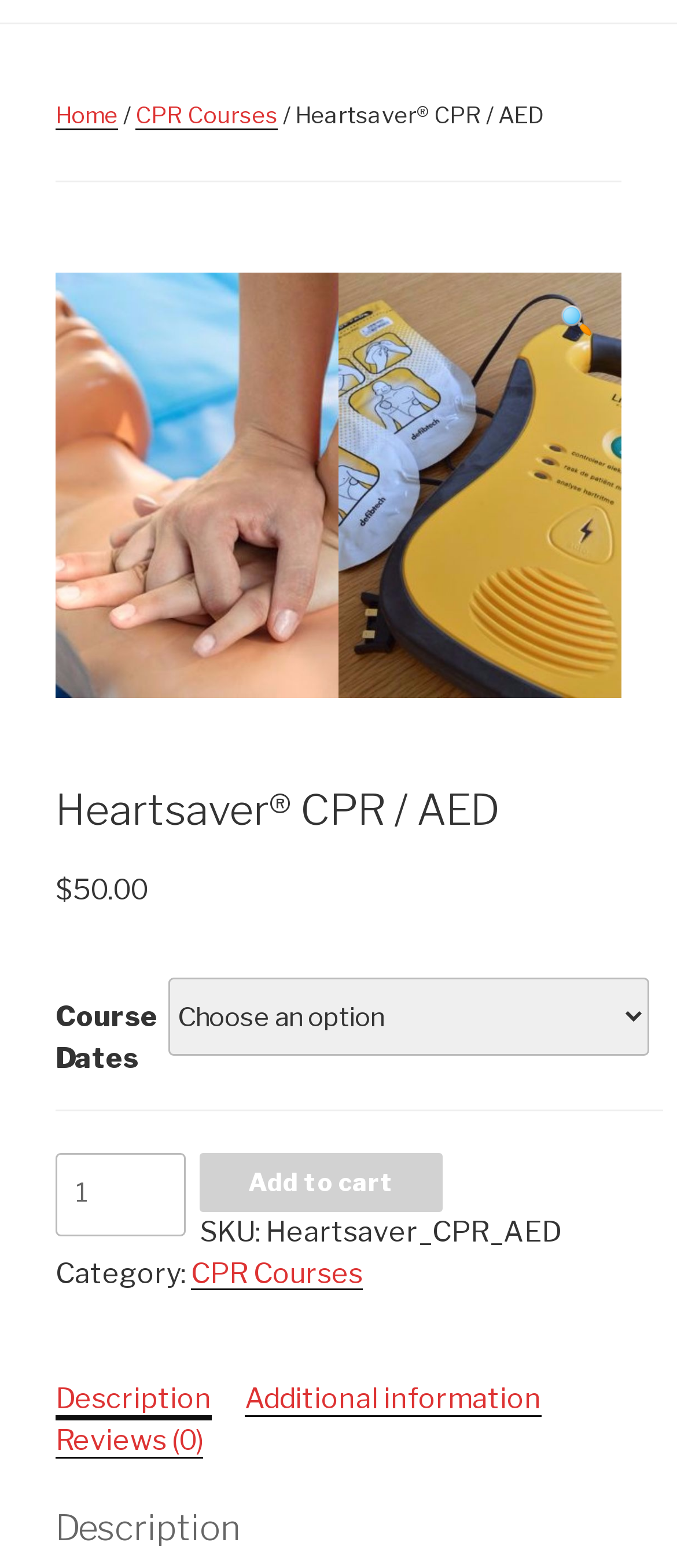Using the description: "title="collage-2017-08-15"", identify the bounding box of the corresponding UI element in the screenshot.

[0.082, 0.174, 0.918, 0.445]